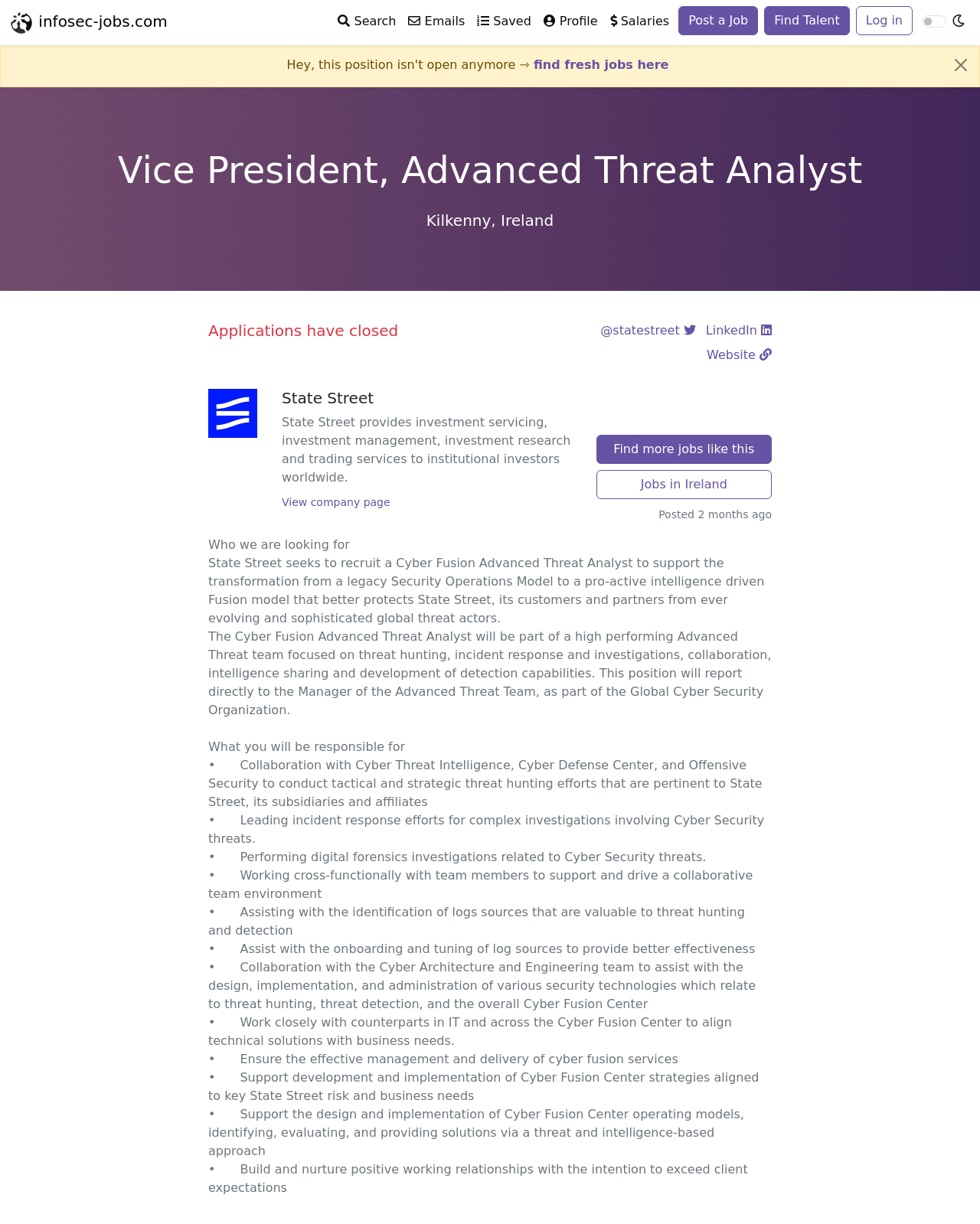Answer this question using a single word or a brief phrase:
Where is the job located?

Kilkenny, Ireland